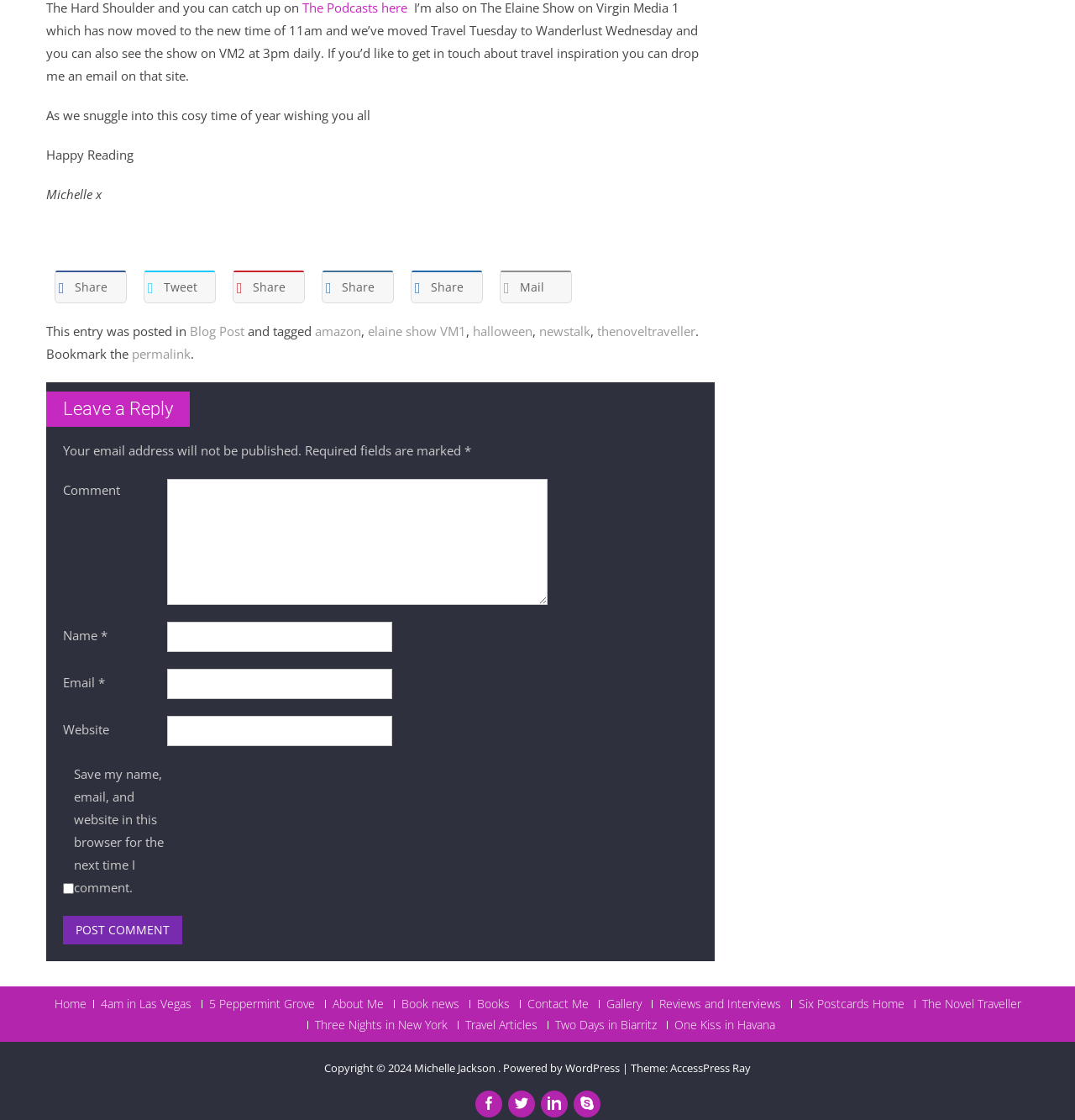Given the element description: "Three Nights in New York", predict the bounding box coordinates of this UI element. The coordinates must be four float numbers between 0 and 1, given as [left, top, right, bottom].

[0.286, 0.911, 0.416, 0.919]